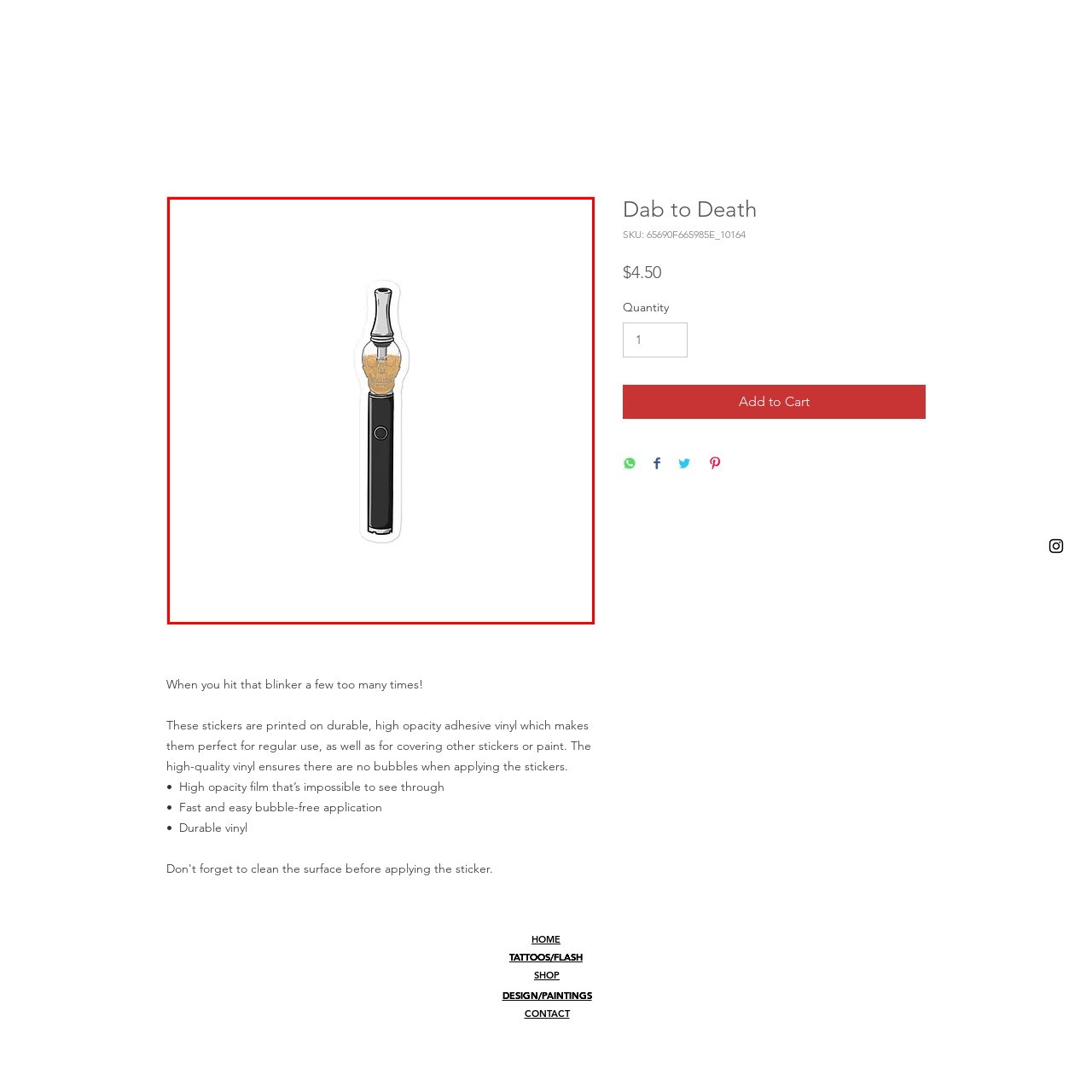What is the price of the sticker?
Carefully analyze the image within the red bounding box and give a comprehensive response to the question using details from the image.

The caption explicitly states that the sticker is 'priced at $4.50', making it clear that the sticker costs $4.50.